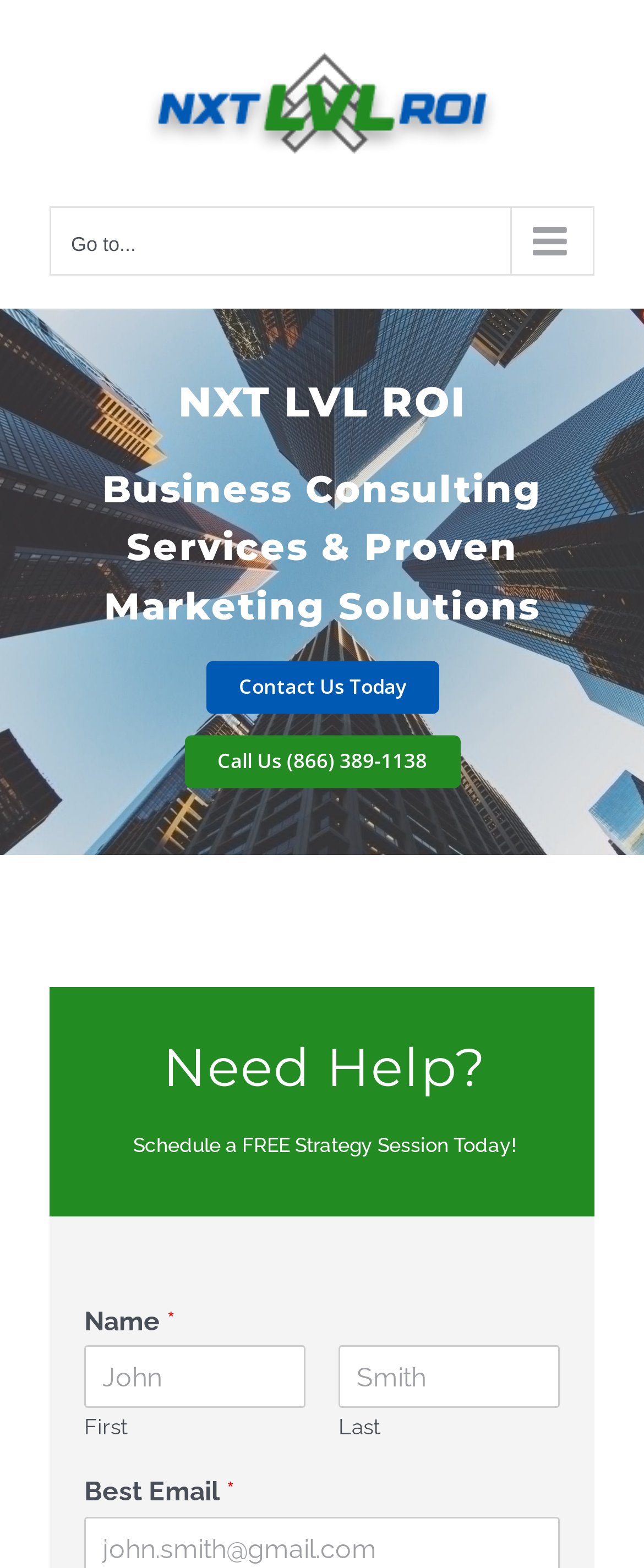What is the purpose of the 'Contact Us Today' link?
Use the image to give a comprehensive and detailed response to the question.

The 'Contact Us Today' link is likely used to get in touch with the company, possibly to inquire about their services or to schedule a meeting, as it is located near the phone number and the strategy session scheduling form.